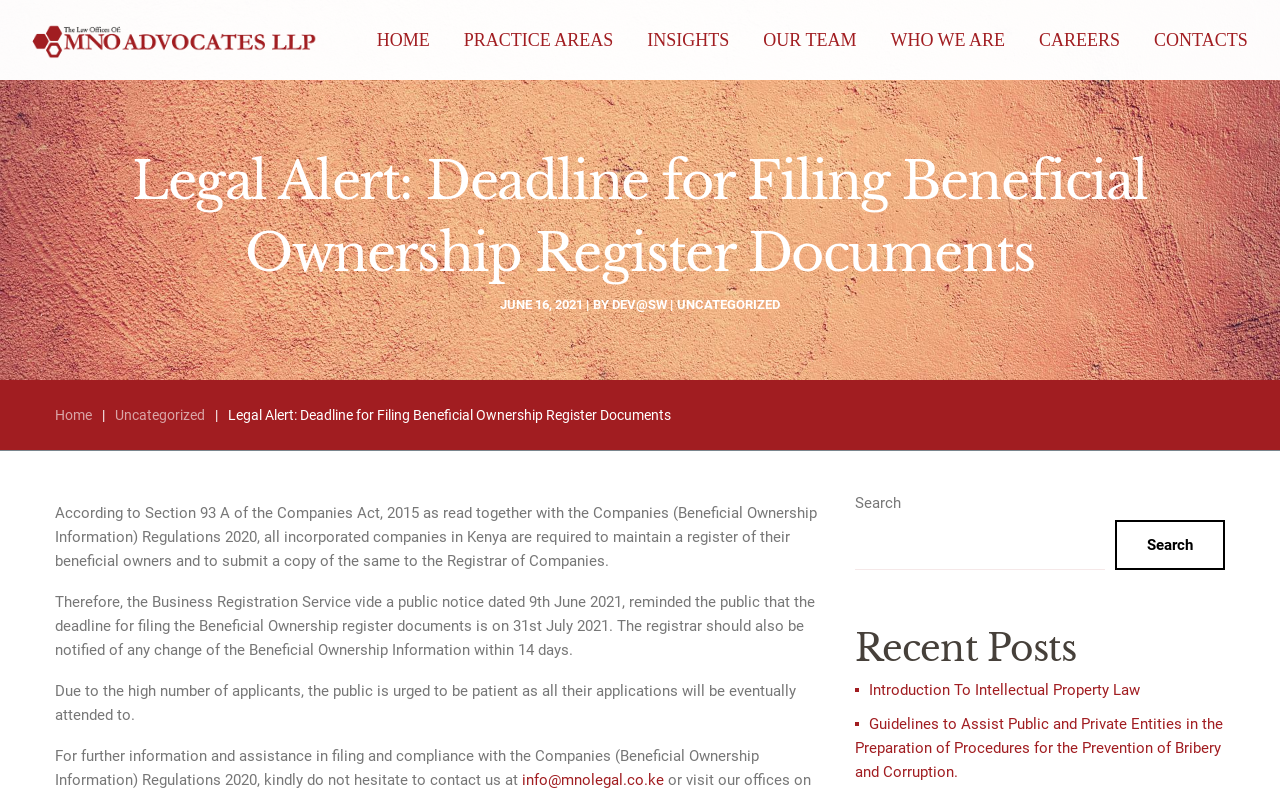Find the main header of the webpage and produce its text content.

Legal Alert: Deadline for Filing Beneficial Ownership Register Documents